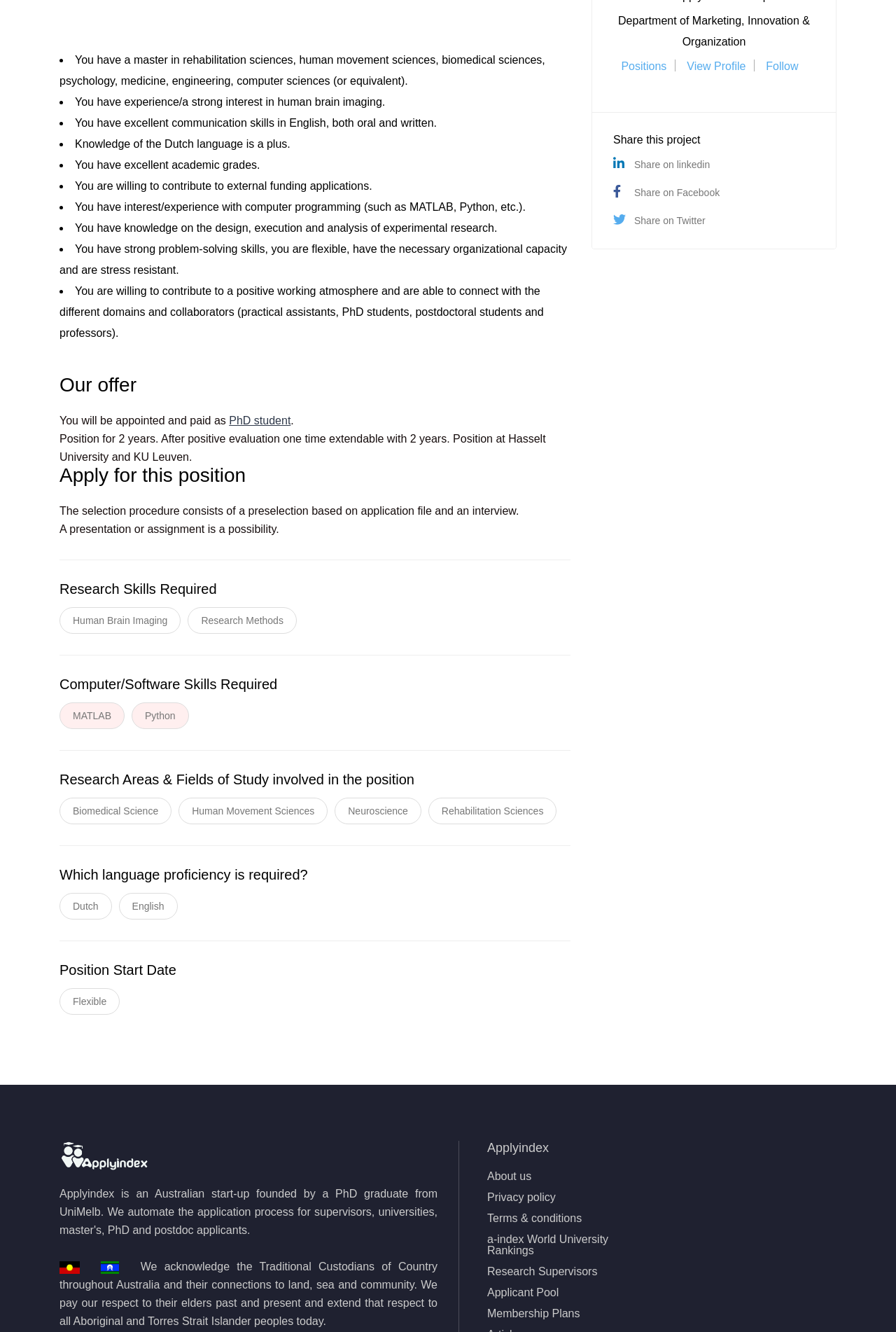Determine the bounding box for the UI element described here: "a-index World University Rankings".

[0.544, 0.927, 0.711, 0.943]